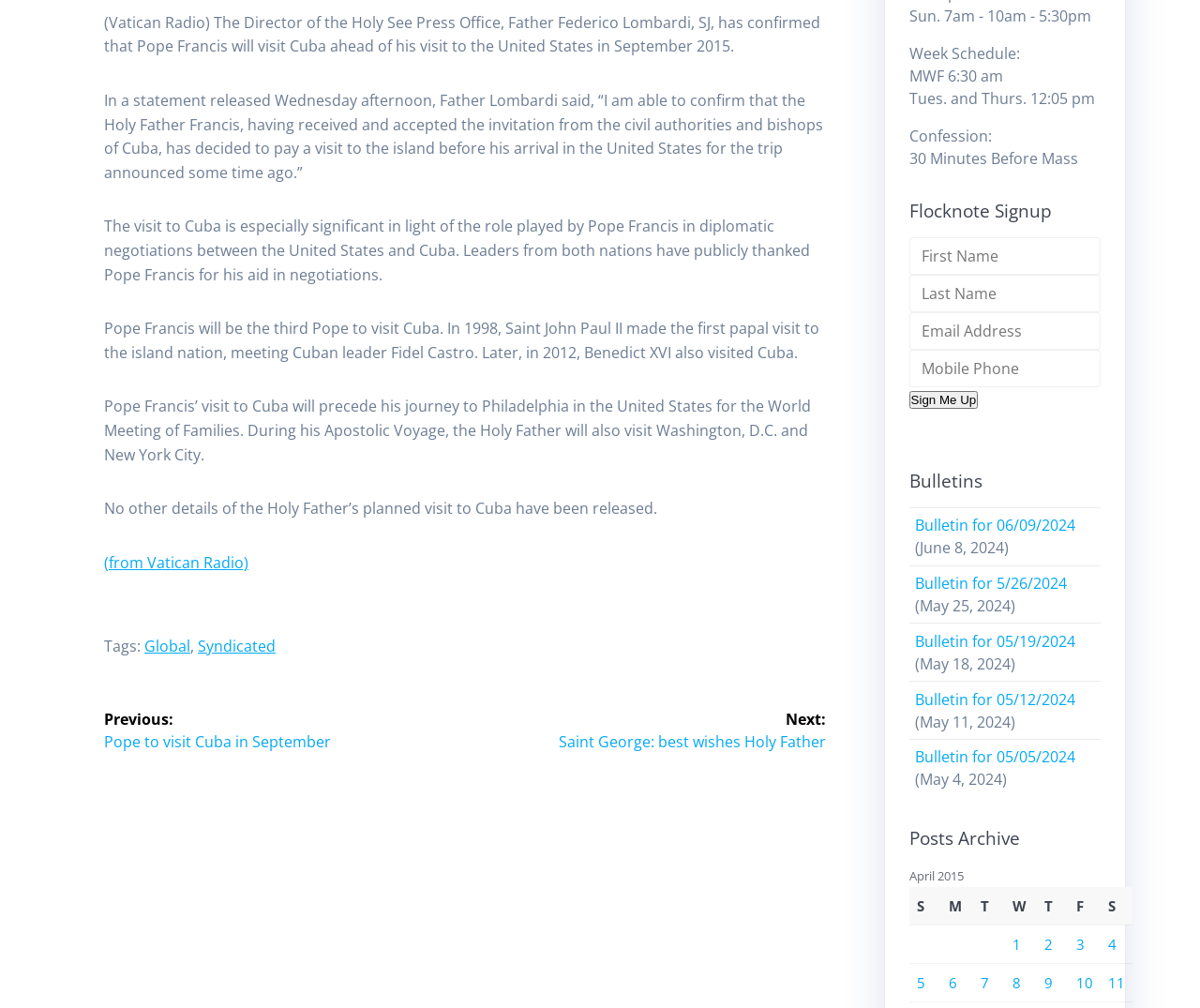Please find the bounding box for the following UI element description. Provide the coordinates in (top-left x, top-left y, bottom-right x, bottom-right y) format, with values between 0 and 1: Bulletin for 05/05/2024

[0.762, 0.741, 0.896, 0.761]